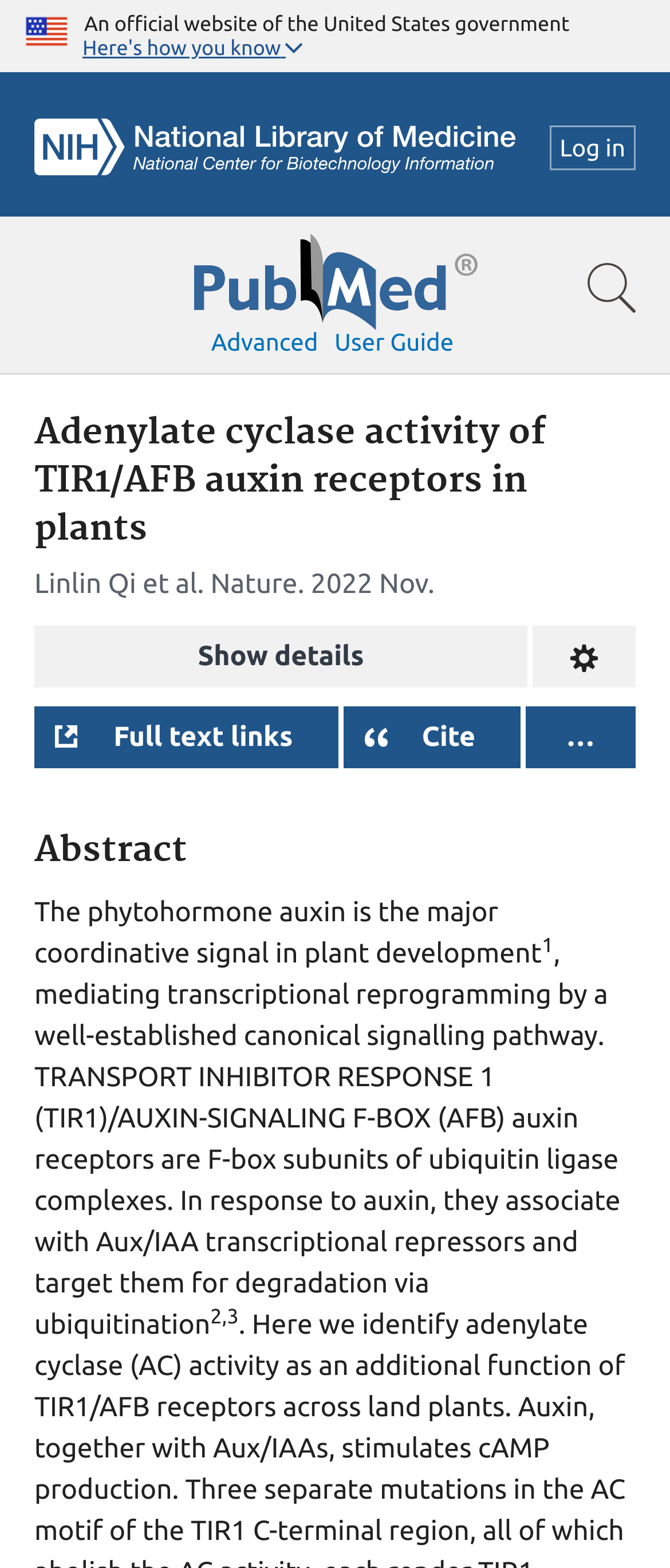Kindly determine the bounding box coordinates for the area that needs to be clicked to execute this instruction: "Search for something".

[0.0, 0.138, 1.0, 0.239]